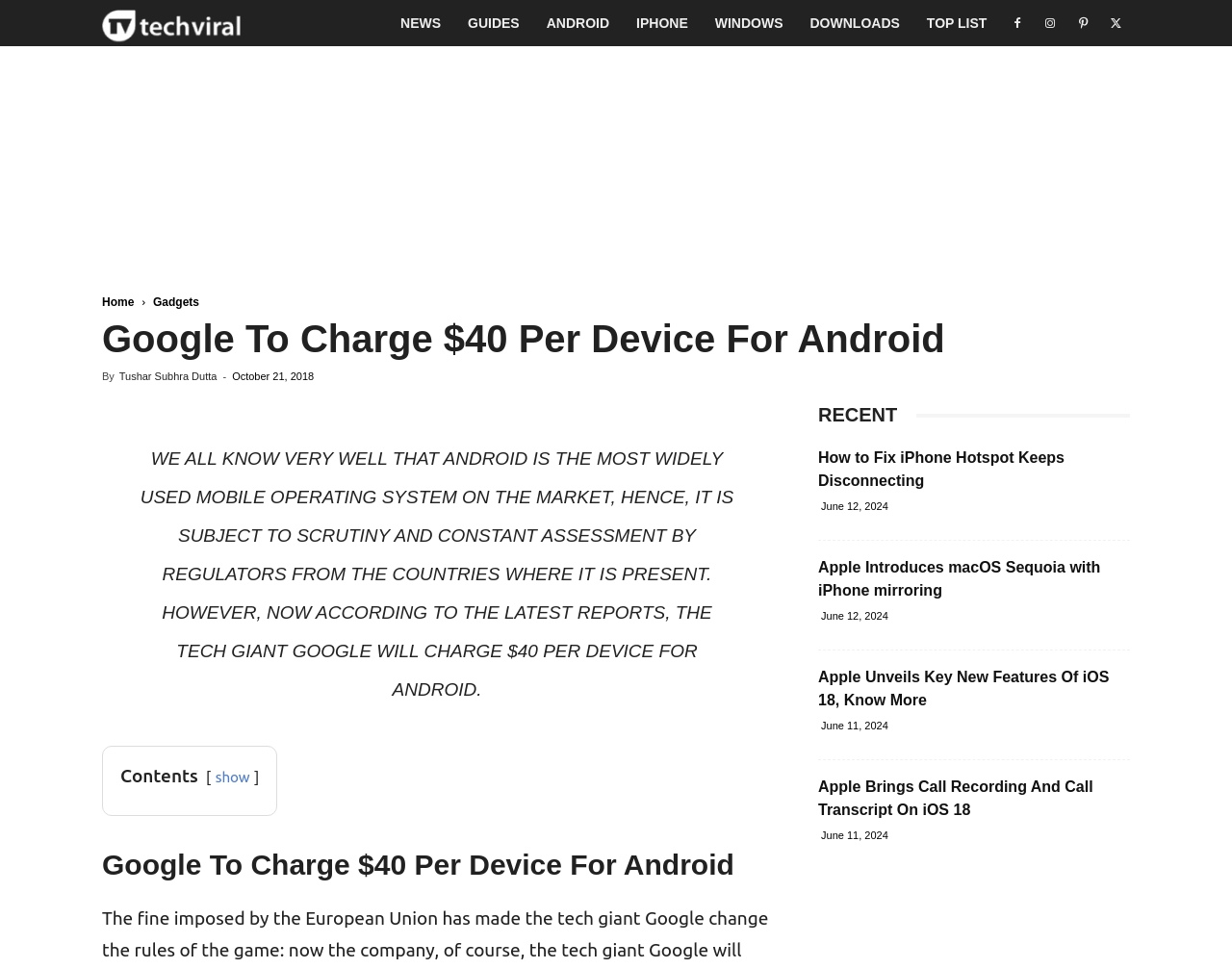Please determine the primary heading and provide its text.

Google To Charge $40 Per Device For Android